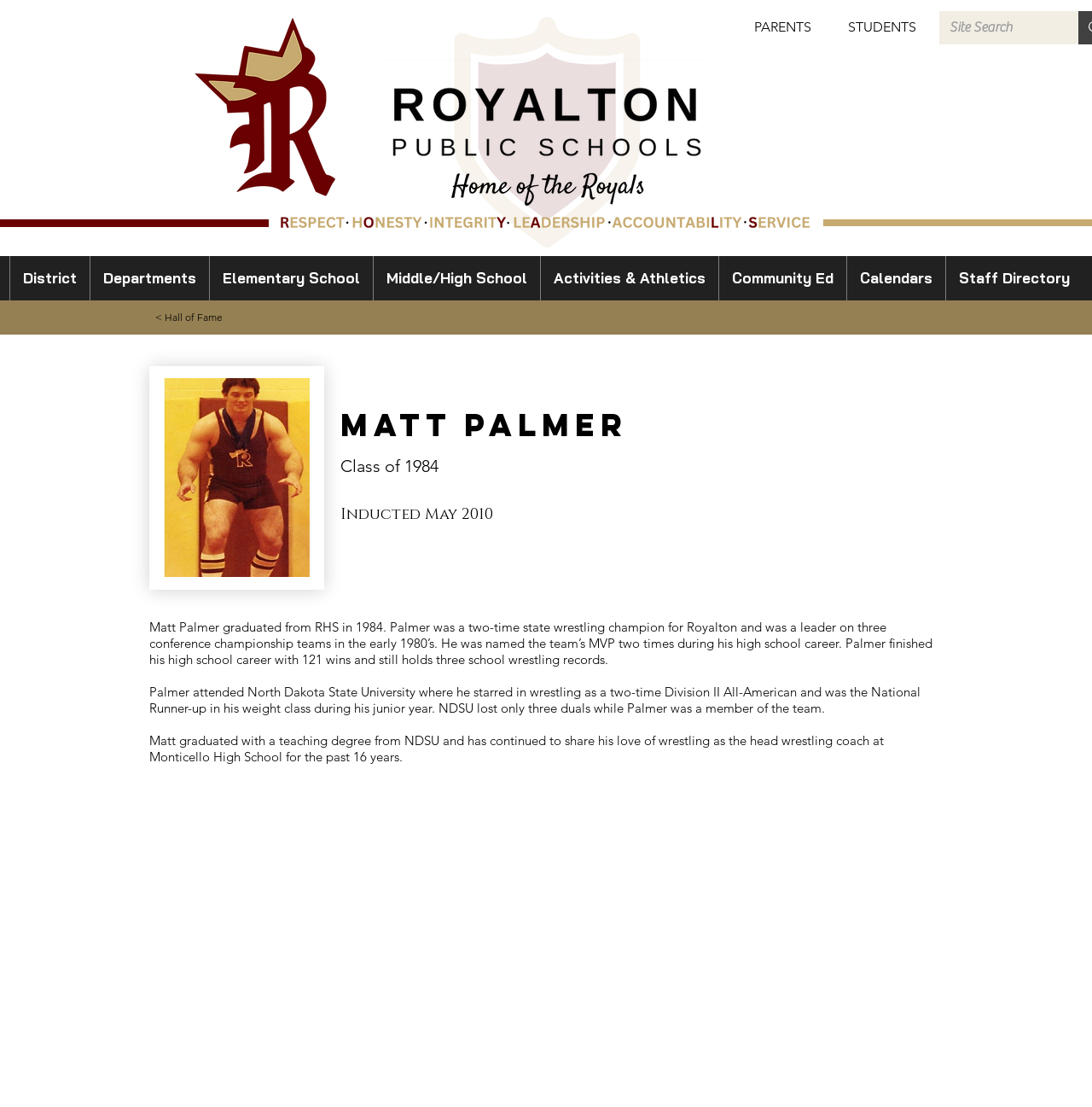Where did Matt Palmer attend university?
Look at the image and respond with a one-word or short phrase answer.

North Dakota State University